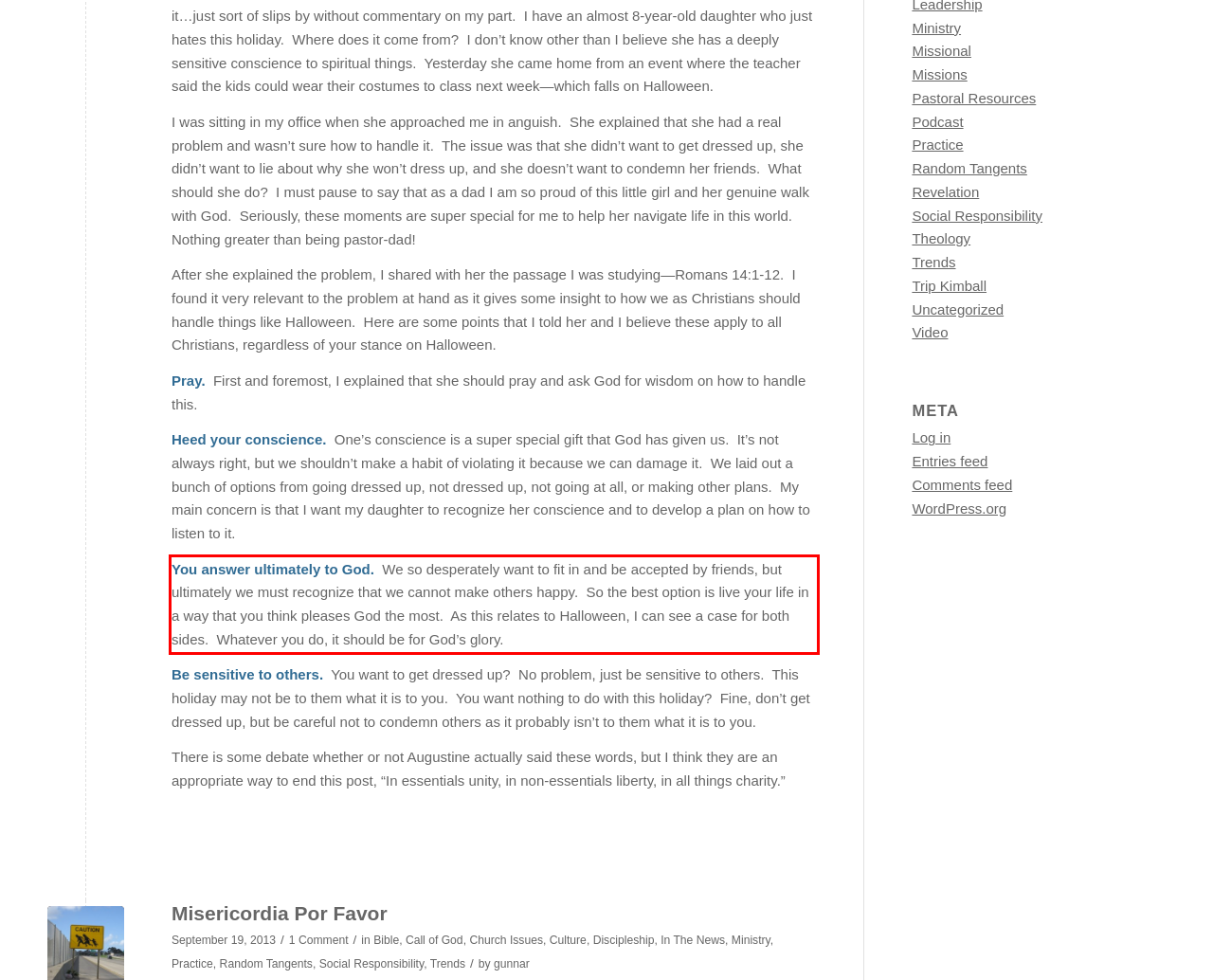Identify the text within the red bounding box on the webpage screenshot and generate the extracted text content.

You answer ultimately to God. We so desperately want to fit in and be accepted by friends, but ultimately we must recognize that we cannot make others happy. So the best option is live your life in a way that you think pleases God the most. As this relates to Halloween, I can see a case for both sides. Whatever you do, it should be for God’s glory.